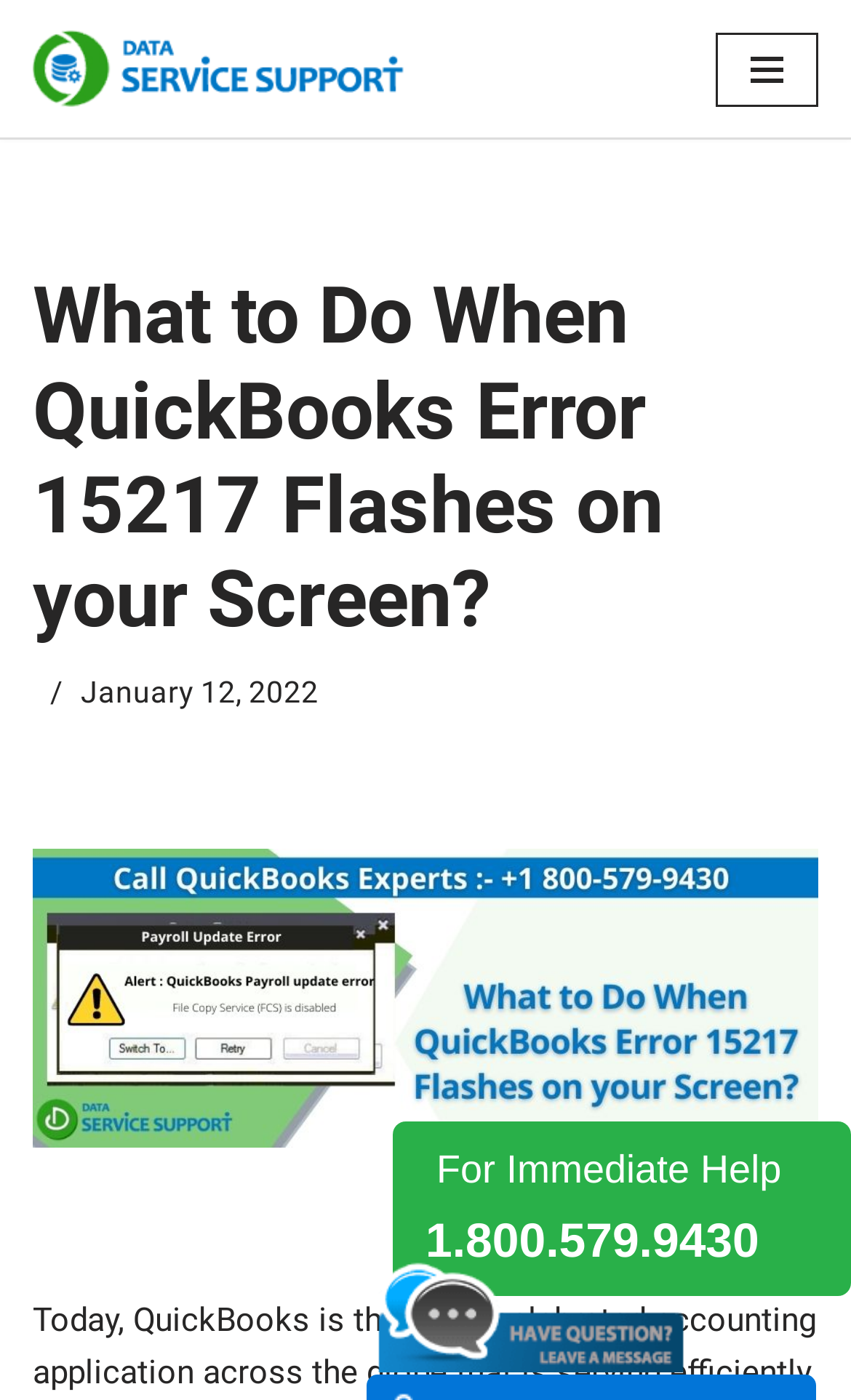Provide a comprehensive description of the webpage.

The webpage is about QuickBooks error 15217, which occurs during the download and installation of the latest QB updates. At the top-left corner, there is a link to "Skip to content". Next to it, there is a link to "dataservicesupport.com". On the top-right corner, there is a button labeled "Navigation Menu" that is currently not expanded.

Below the top navigation section, there is a heading that reads "What to Do When QuickBooks Error 15217 Flashes on your Screen?" This heading is positioned near the top of the page, spanning almost the entire width. Below the heading, there is a timestamp indicating "January 12, 2022". 

Further down, there is an image related to the QuickBooks error 15217, which takes up a significant portion of the page's width. At the bottom of the page, there is a link to "For Immediate Help 1.800.579.9430", which is centered and takes up about half of the page's width.